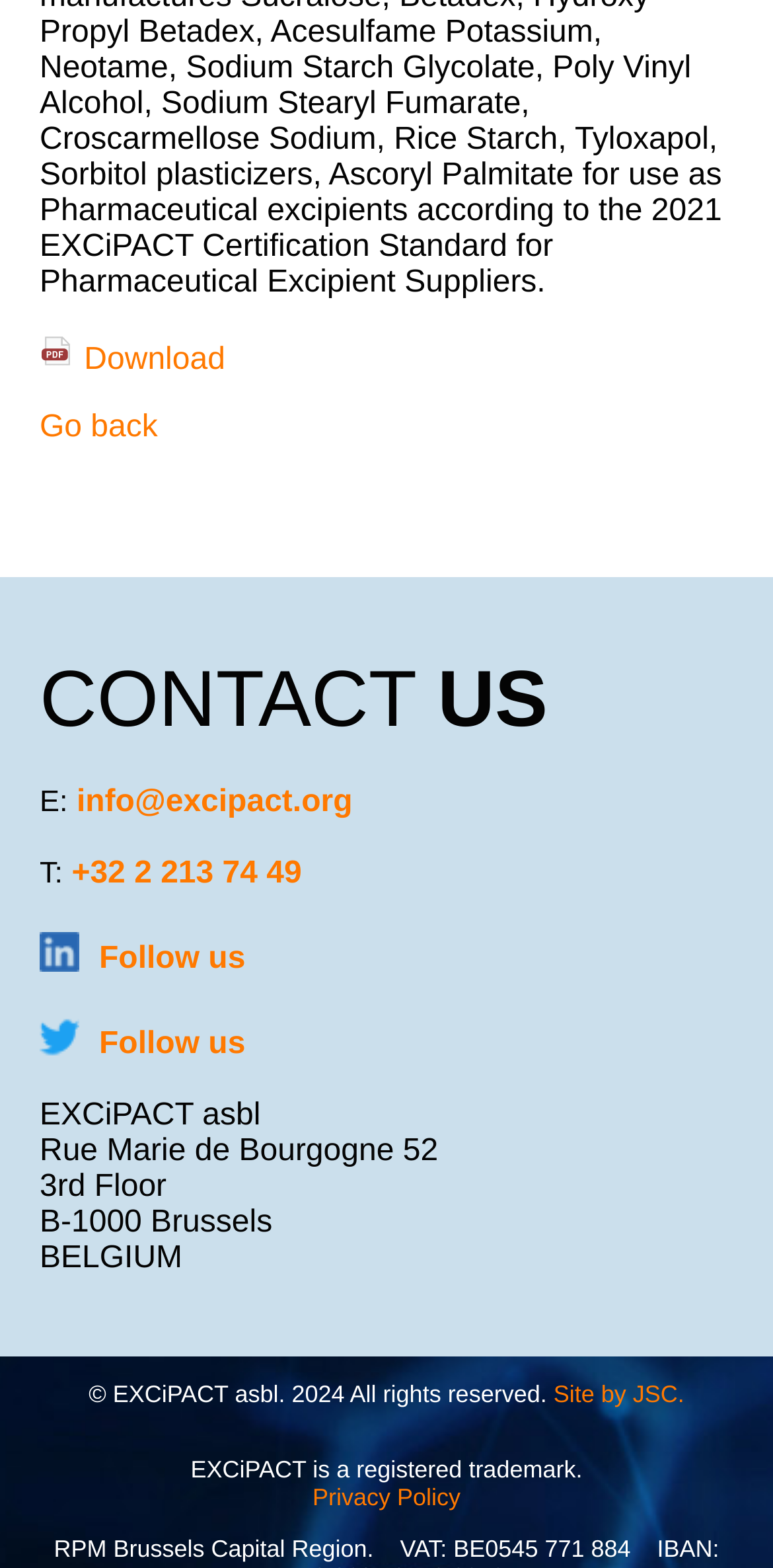Please find and report the bounding box coordinates of the element to click in order to perform the following action: "Call the phone number +32 2 213 74 49". The coordinates should be expressed as four float numbers between 0 and 1, in the format [left, top, right, bottom].

[0.093, 0.546, 0.39, 0.568]